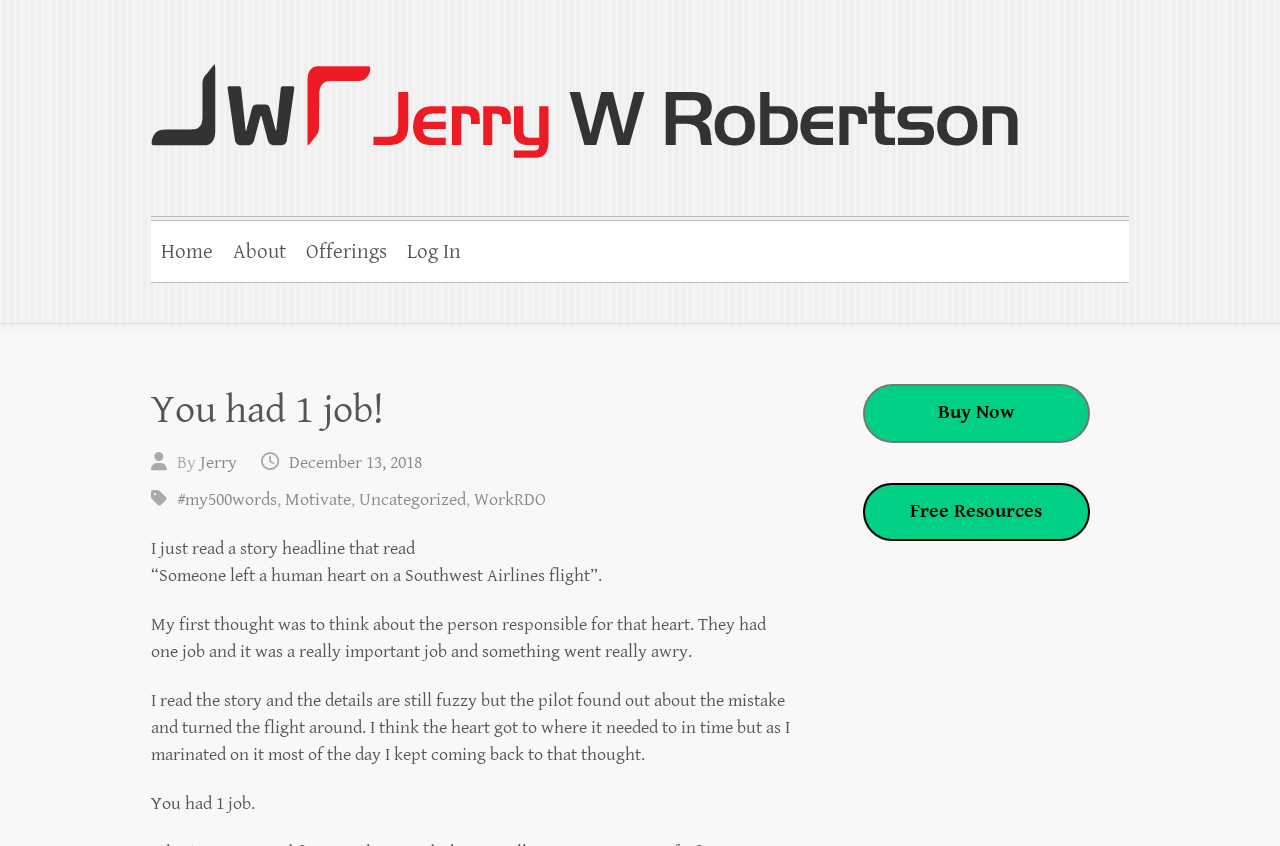Given the description "December 13, 2018", determine the bounding box of the corresponding UI element.

[0.226, 0.534, 0.33, 0.559]